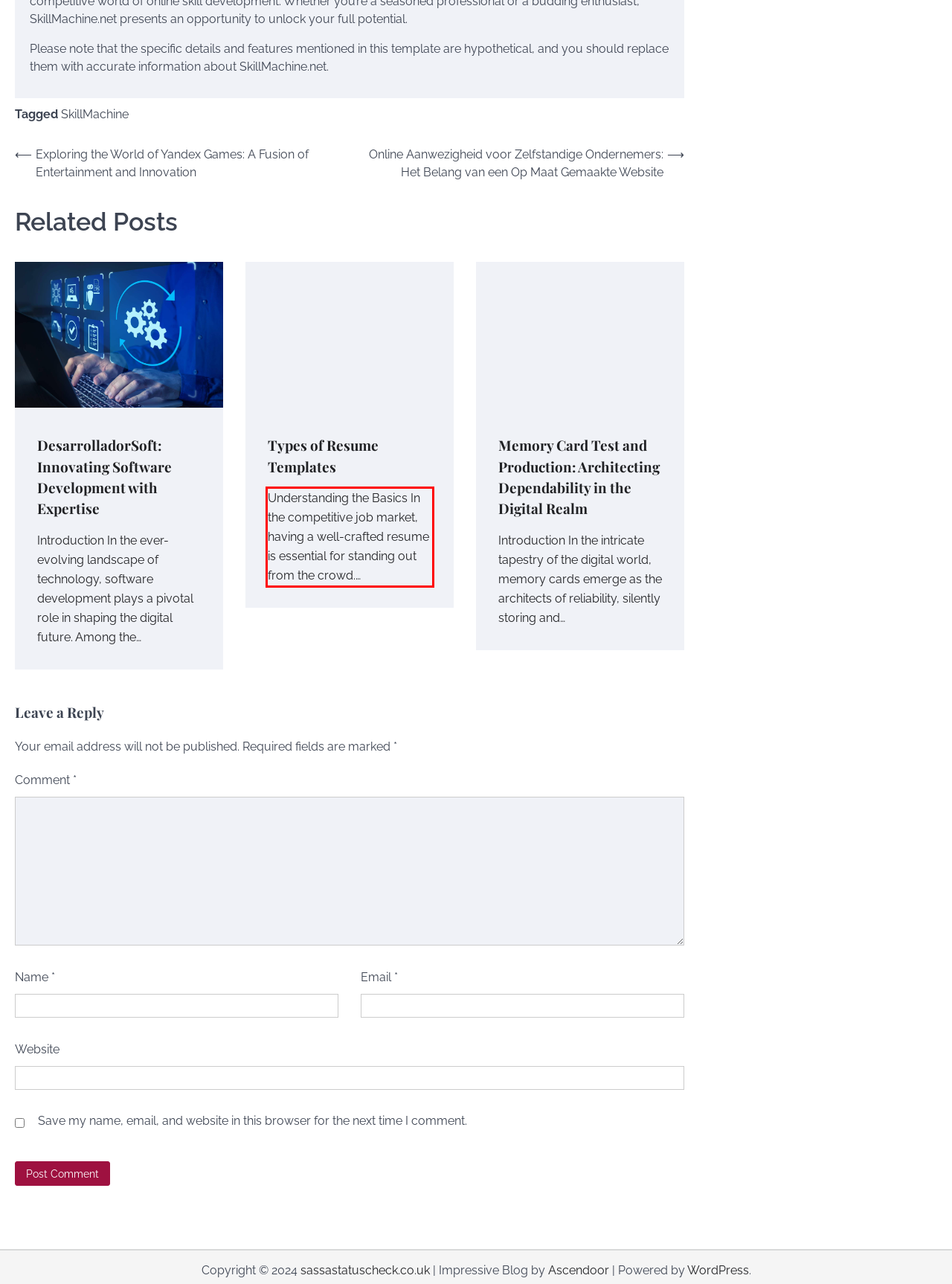Given a screenshot of a webpage with a red bounding box, extract the text content from the UI element inside the red bounding box.

Understanding the Basics In the competitive job market, having a well-crafted resume is essential for standing out from the crowd.…